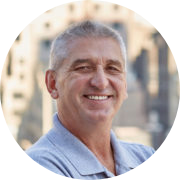Provide a single word or phrase to answer the given question: 
How many years of experience does Chris have?

Over 30 years